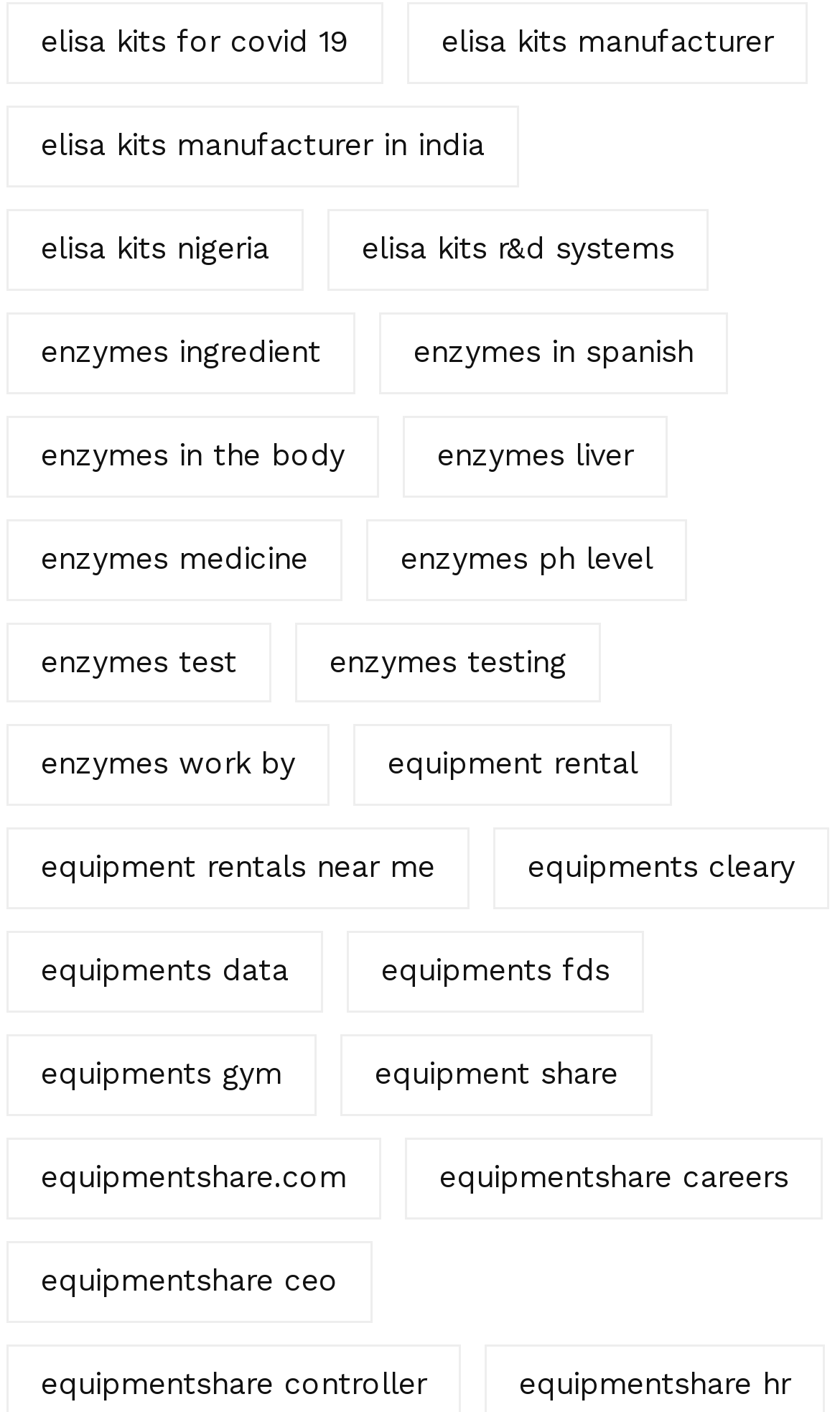Identify the bounding box coordinates of the element to click to follow this instruction: 'Explore equipment rentals near me'. Ensure the coordinates are four float values between 0 and 1, provided as [left, top, right, bottom].

[0.008, 0.587, 0.559, 0.644]